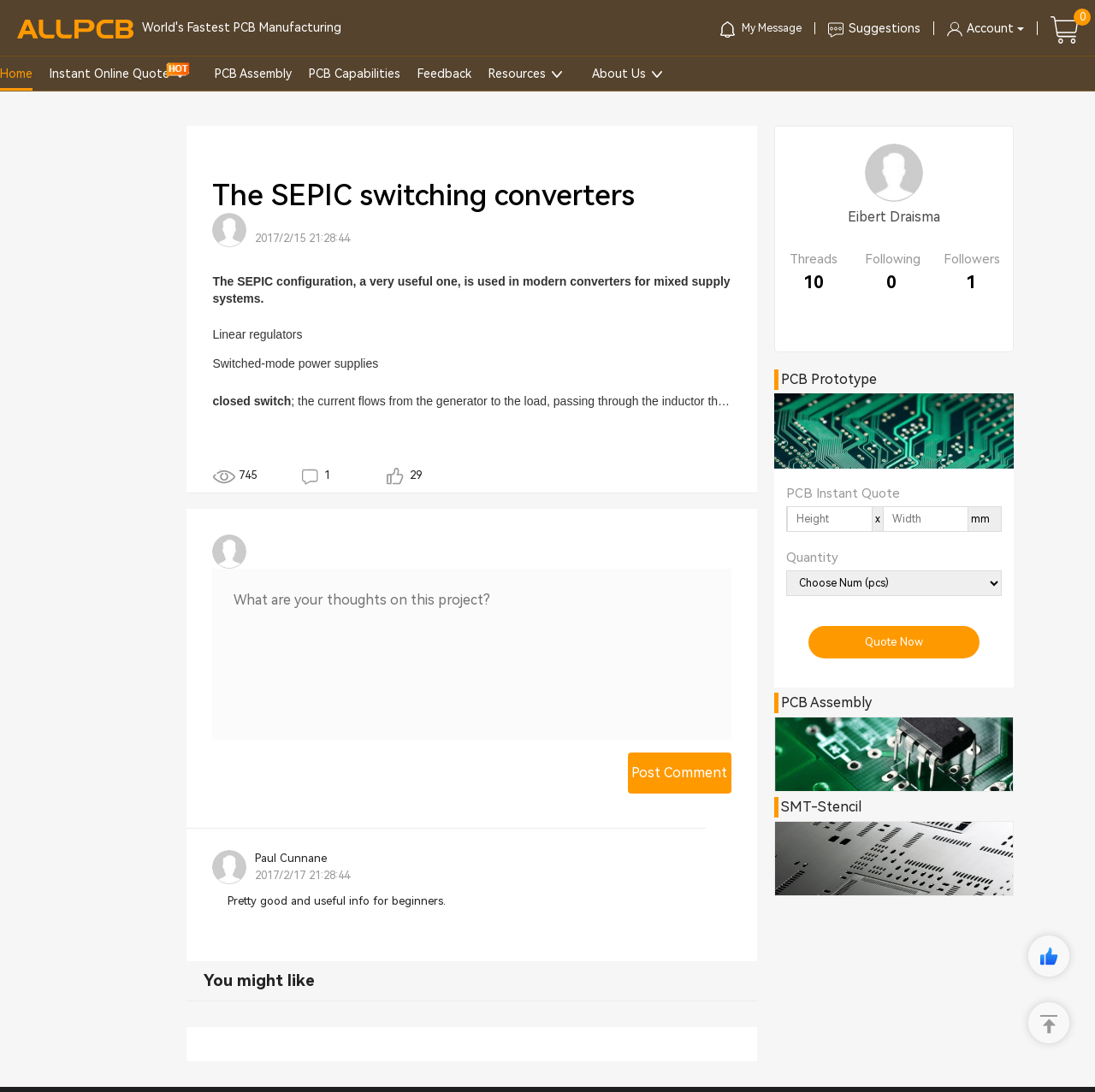Find the bounding box coordinates of the clickable area required to complete the following action: "Click on the 'Post Comment' button".

[0.573, 0.689, 0.668, 0.727]